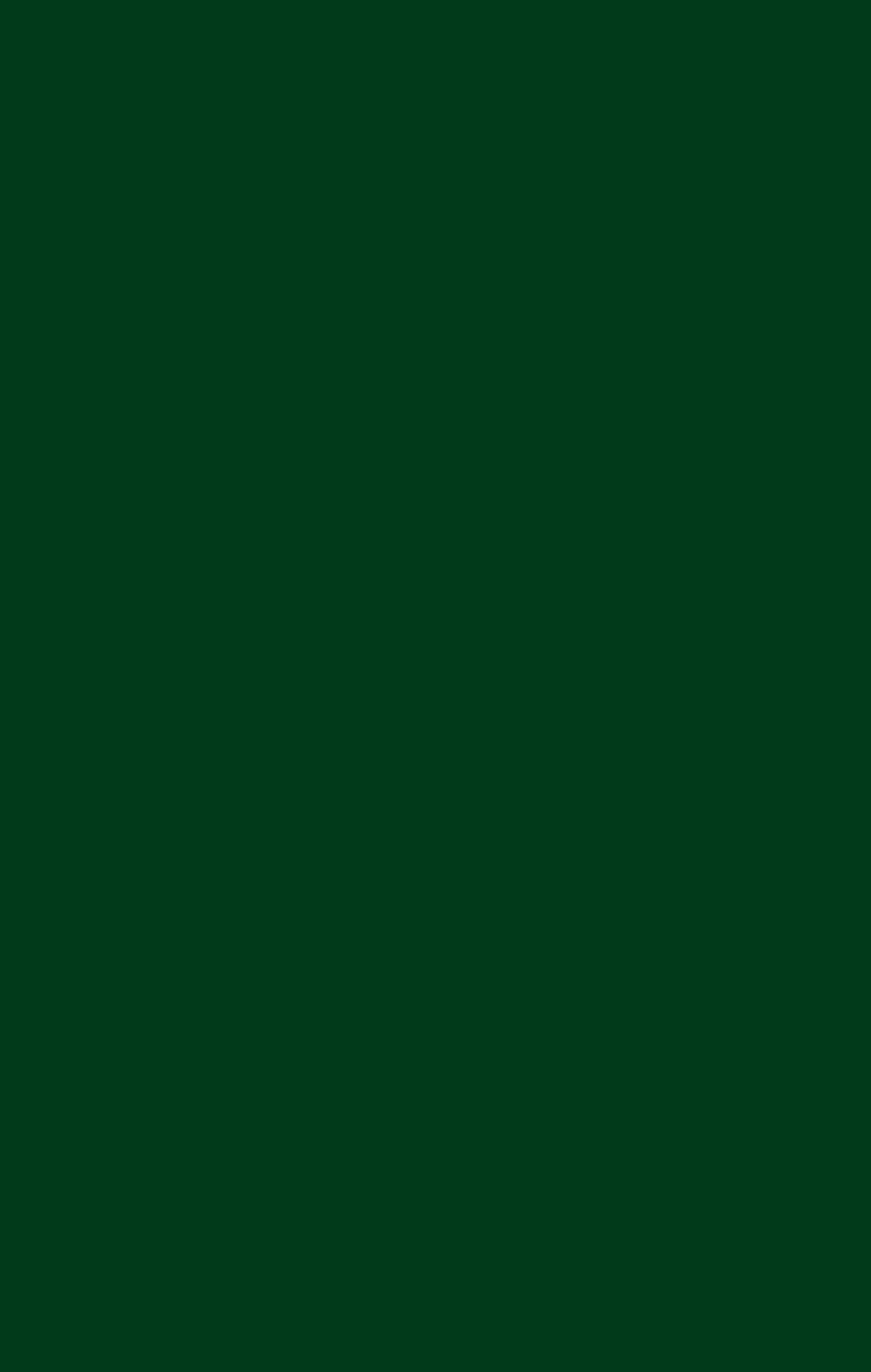What is the theme of the webpage?
Using the image provided, answer with just one word or phrase.

Charity or non-profit